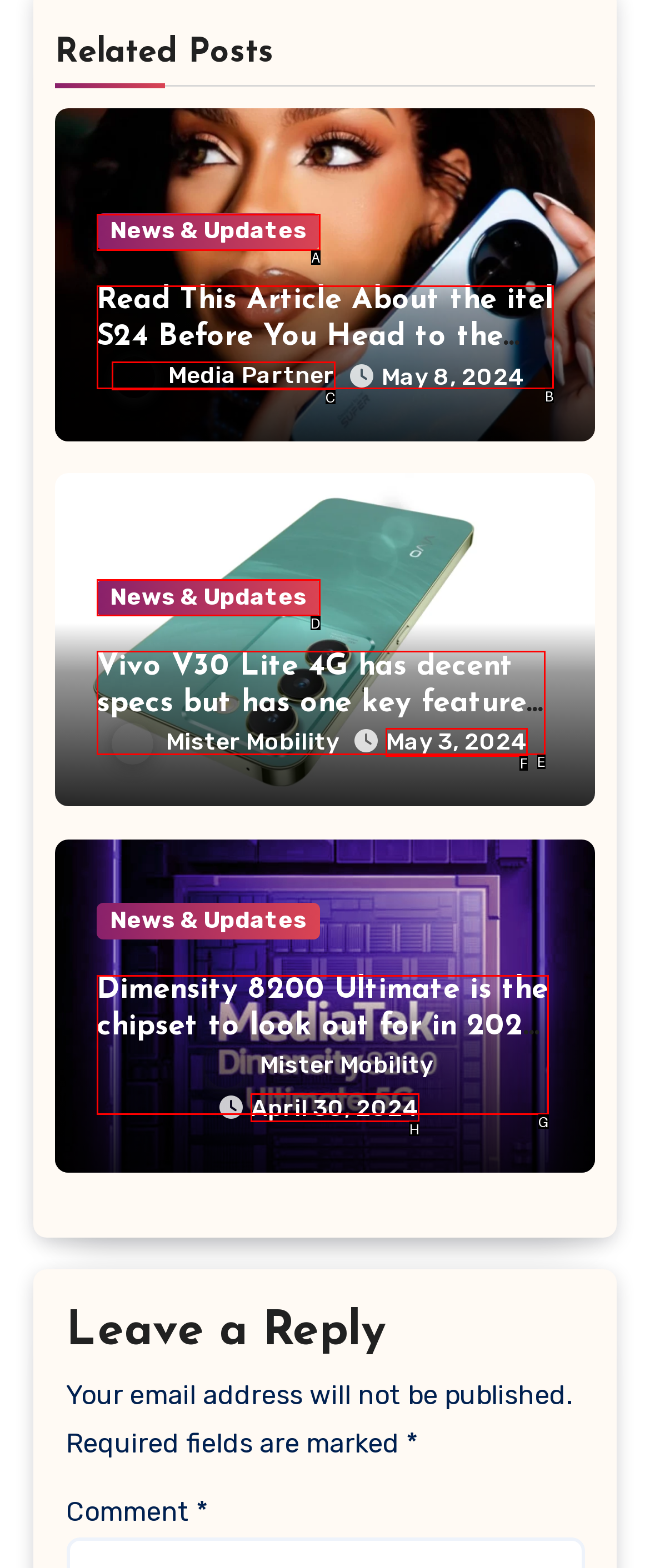Match the description: News & Updates to the correct HTML element. Provide the letter of your choice from the given options.

D